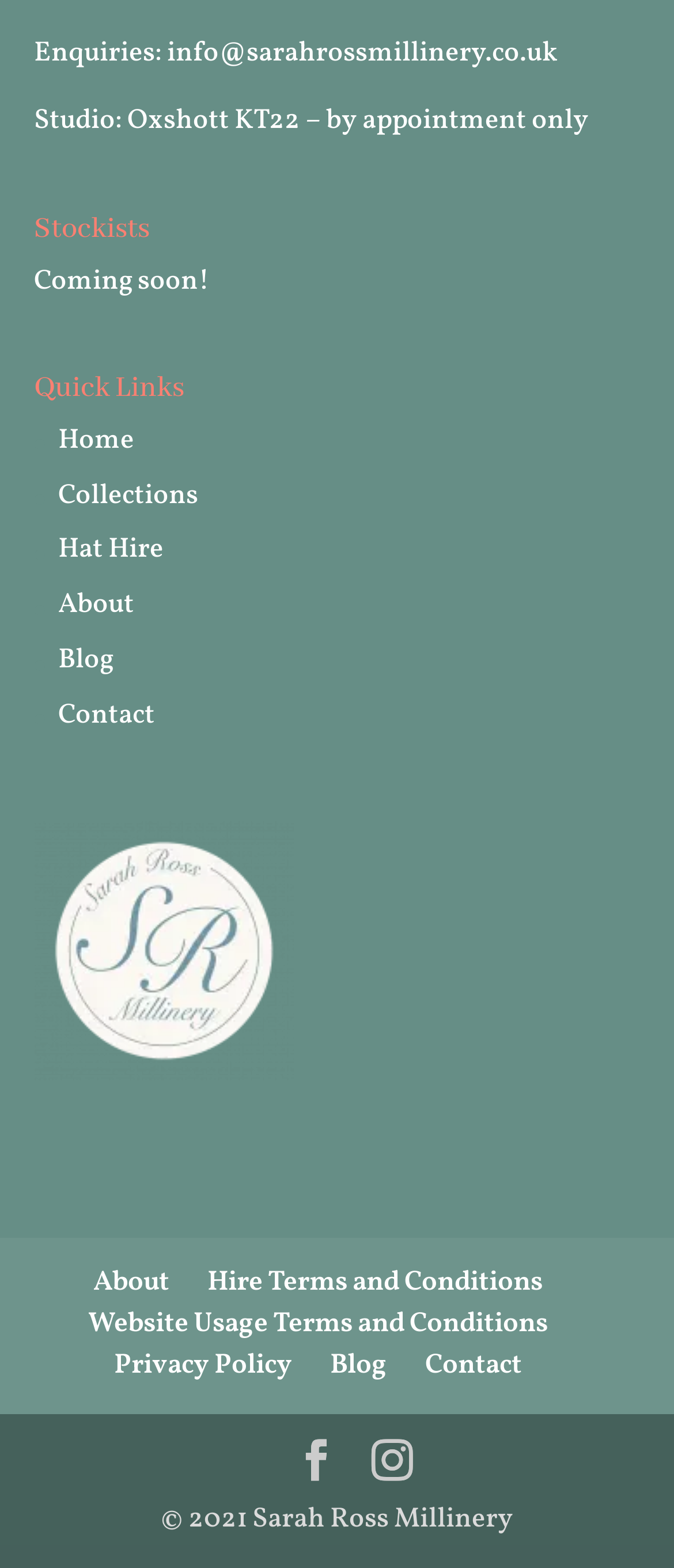Find the bounding box of the UI element described as: "Collections". The bounding box coordinates should be given as four float values between 0 and 1, i.e., [left, top, right, bottom].

[0.086, 0.304, 0.294, 0.328]